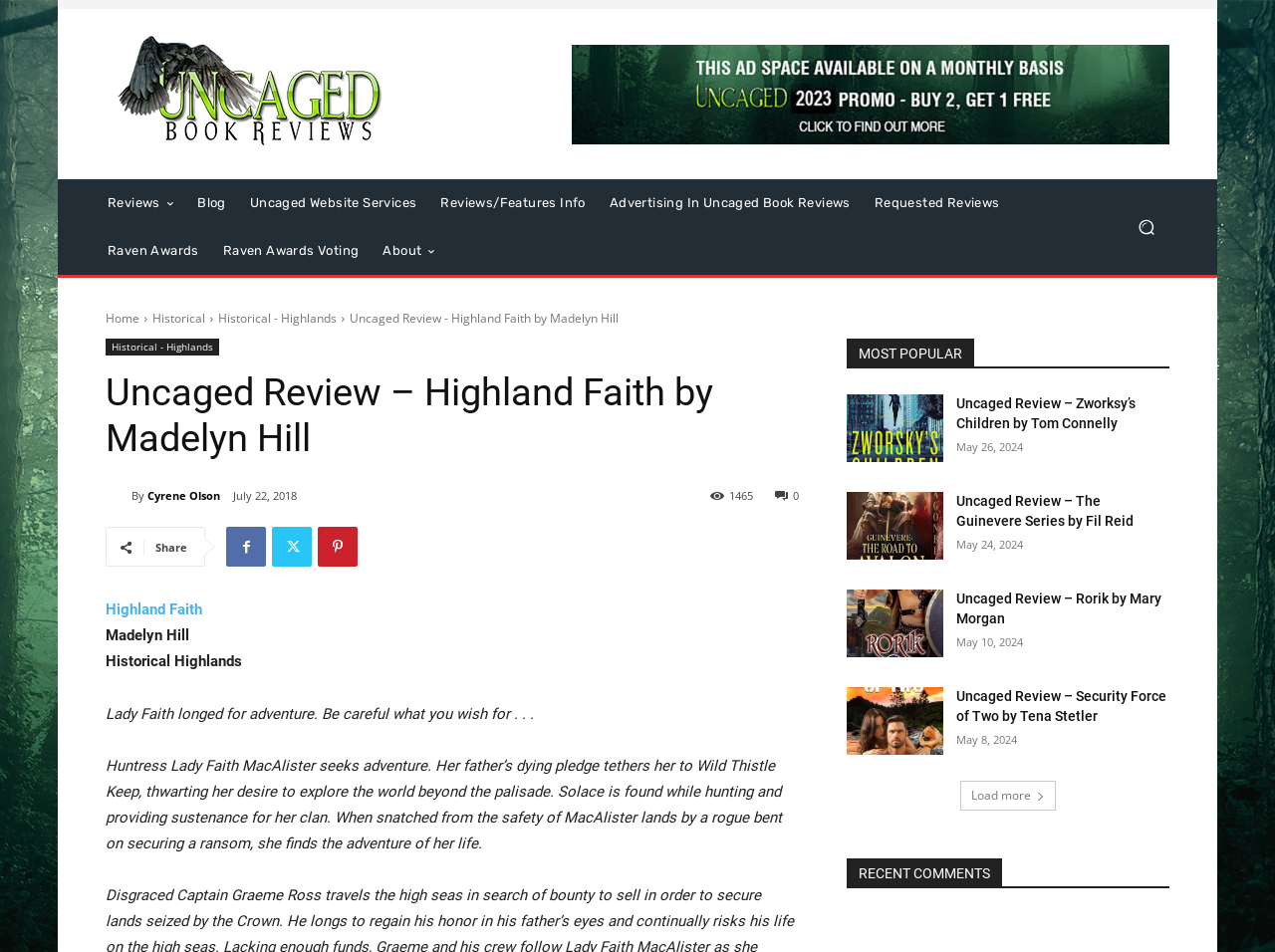Please identify the bounding box coordinates of the element that needs to be clicked to perform the following instruction: "View the Uncaged Review of Zworksy’s Children by Tom Connelly".

[0.664, 0.414, 0.74, 0.485]